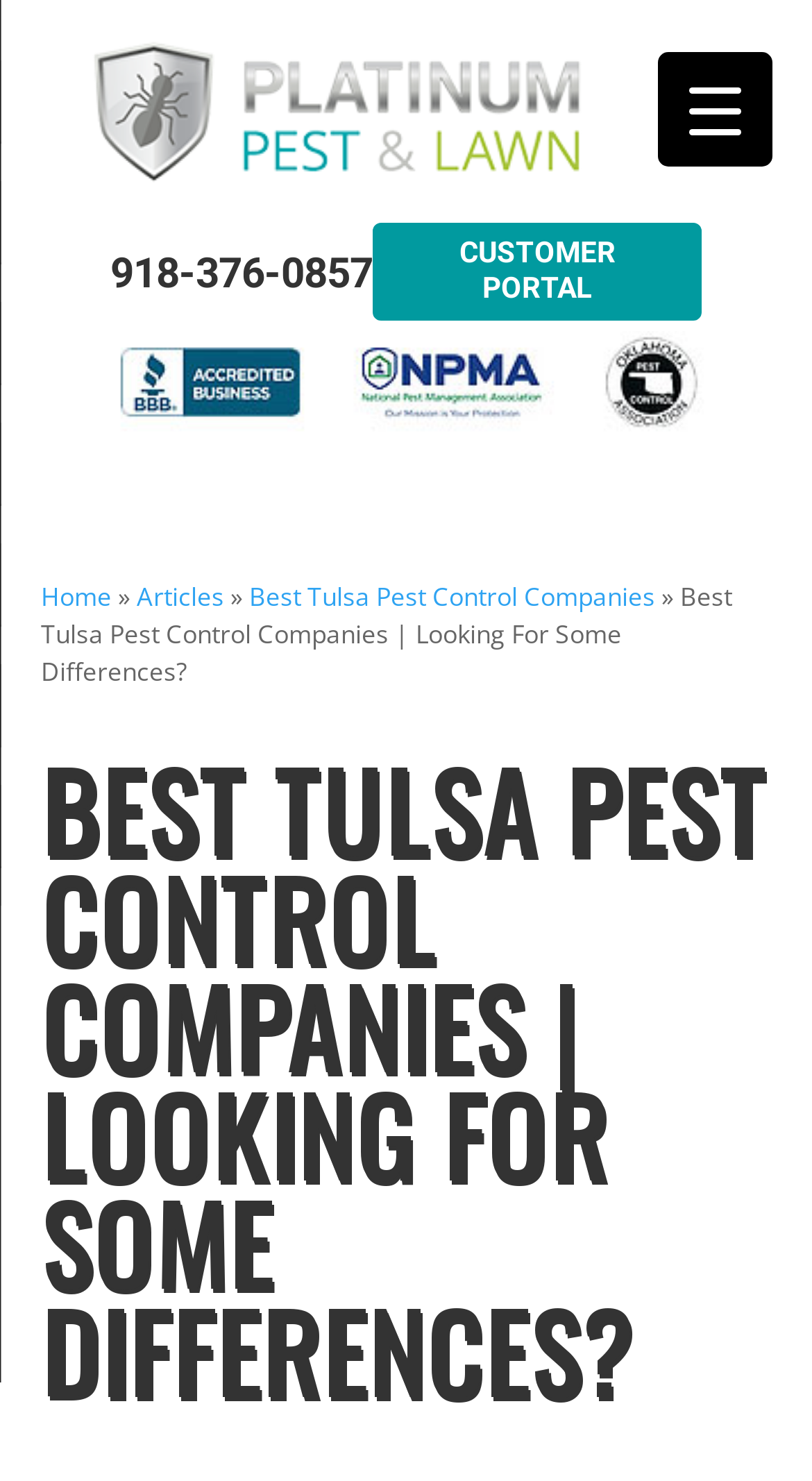What is the name of the pest control company?
Based on the content of the image, thoroughly explain and answer the question.

I found the company name by looking at the link element with the text 'Platinum Pest' which is located at the top of the webpage, accompanied by an image with the same name.